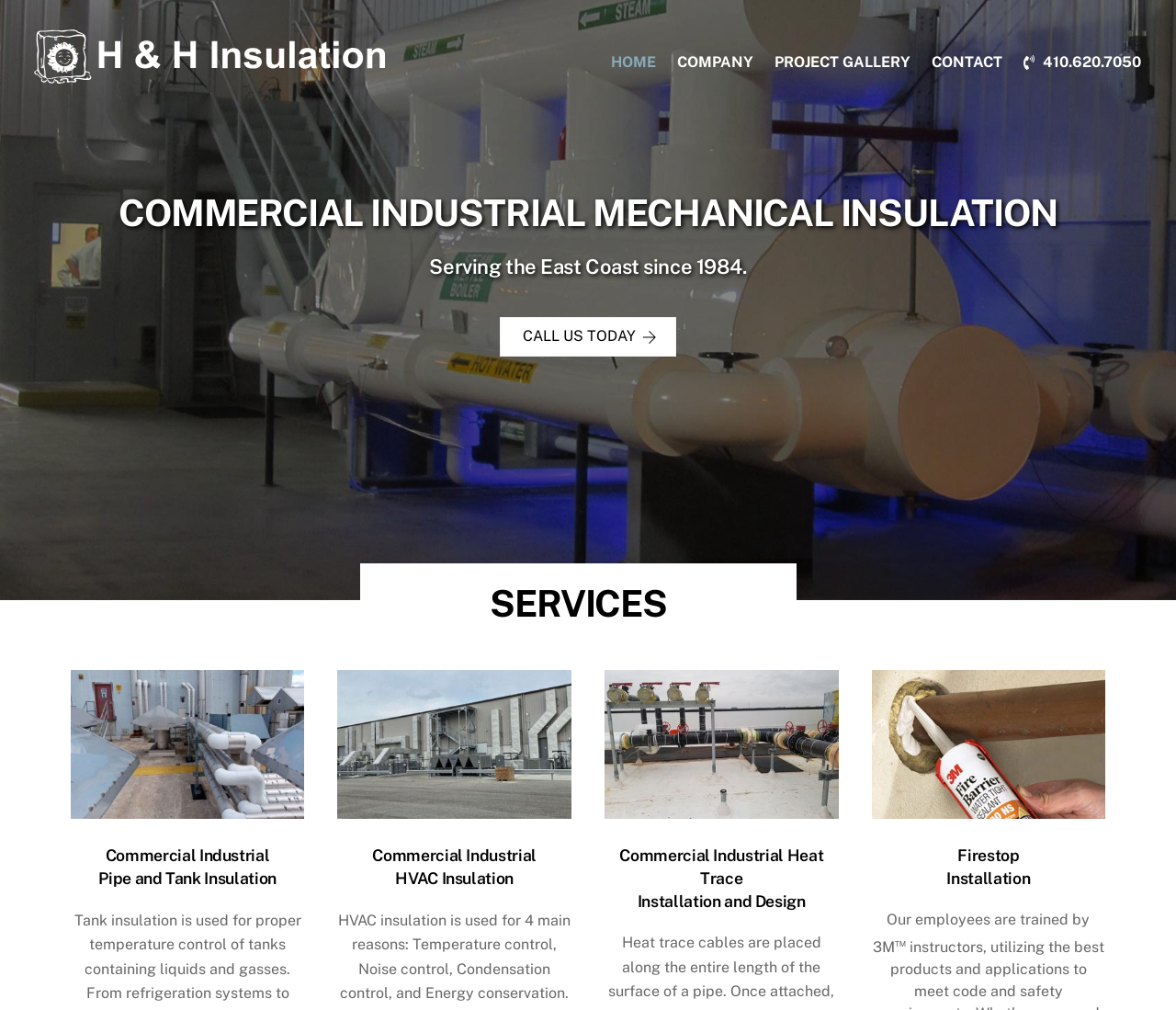What type of insulation is used for temperature control of tanks?
Answer the question with just one word or phrase using the image.

Tank insulation